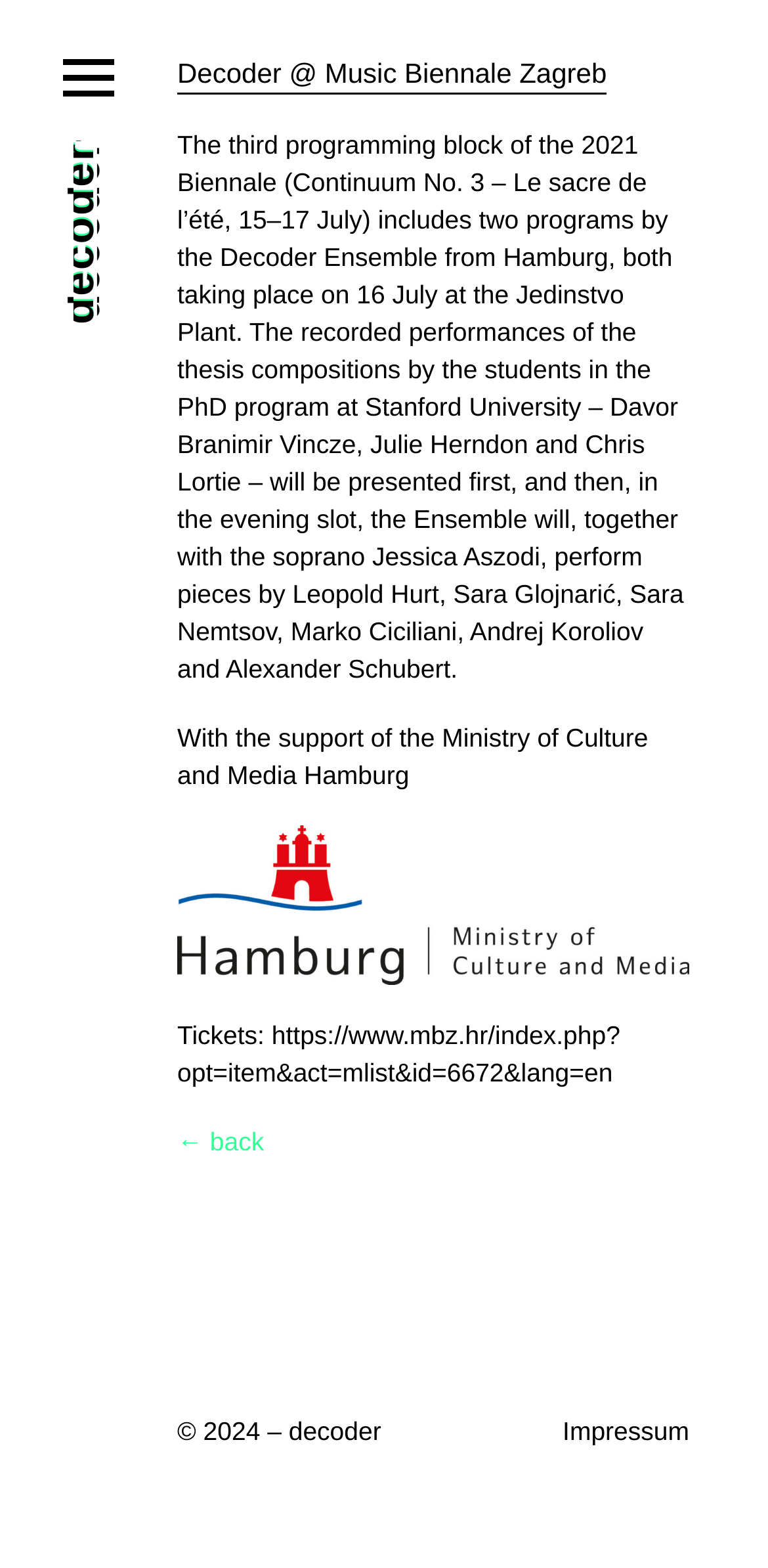Please identify the bounding box coordinates of the clickable area that will allow you to execute the instruction: "Check the calendar".

[0.231, 0.181, 0.376, 0.205]